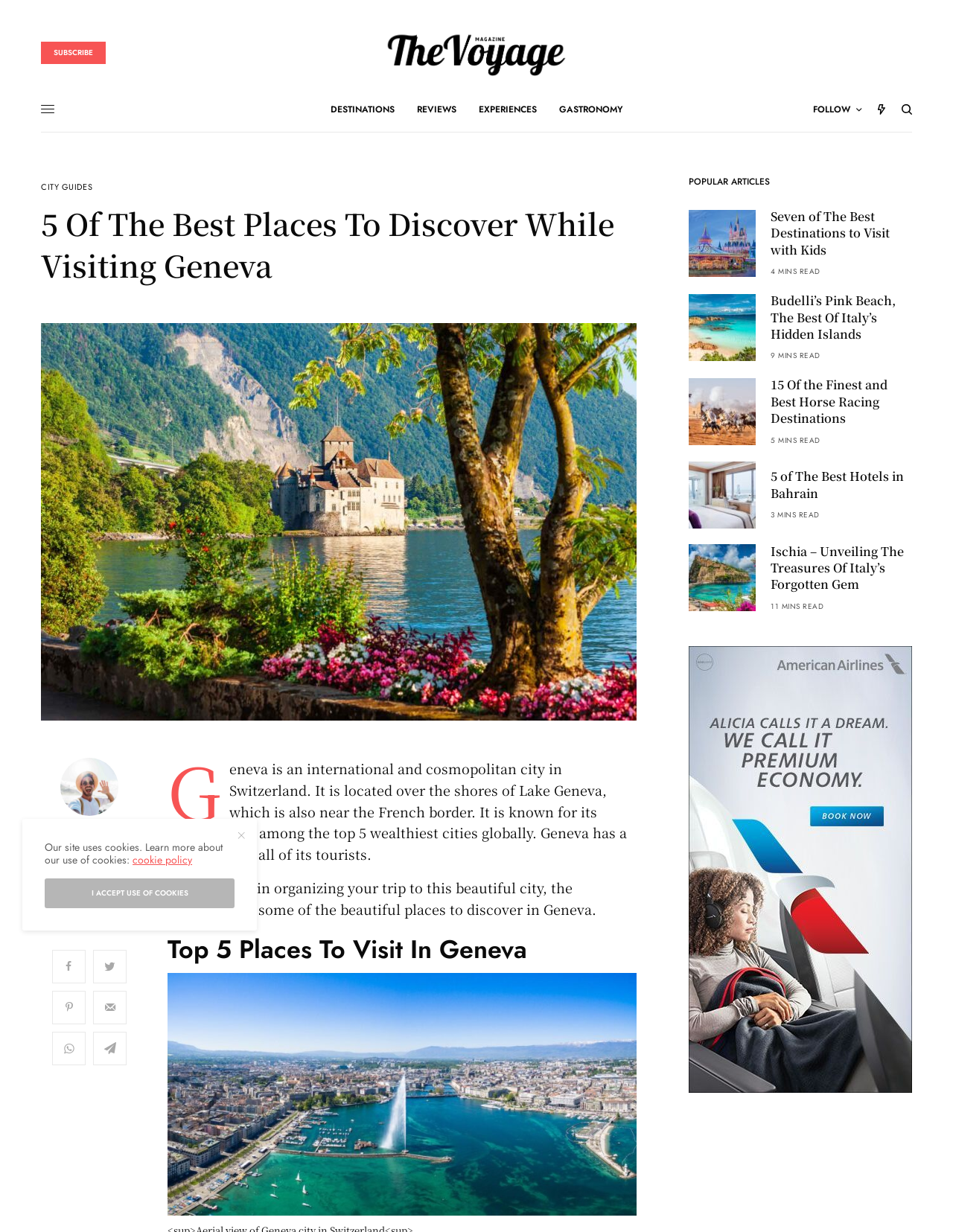Identify the bounding box coordinates of the HTML element based on this description: "I accept use of cookies".

[0.047, 0.713, 0.246, 0.737]